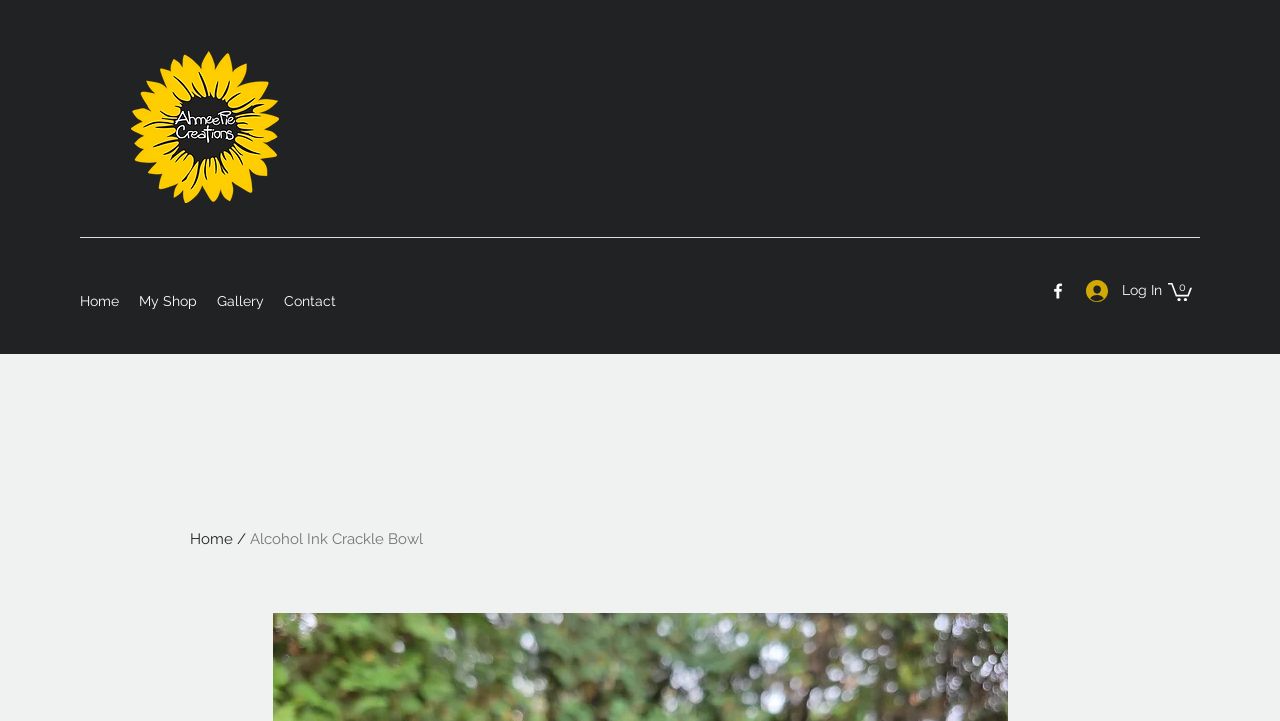From the webpage screenshot, predict the bounding box coordinates (top-left x, top-left y, bottom-right x, bottom-right y) for the UI element described here: Contact

[0.214, 0.383, 0.27, 0.452]